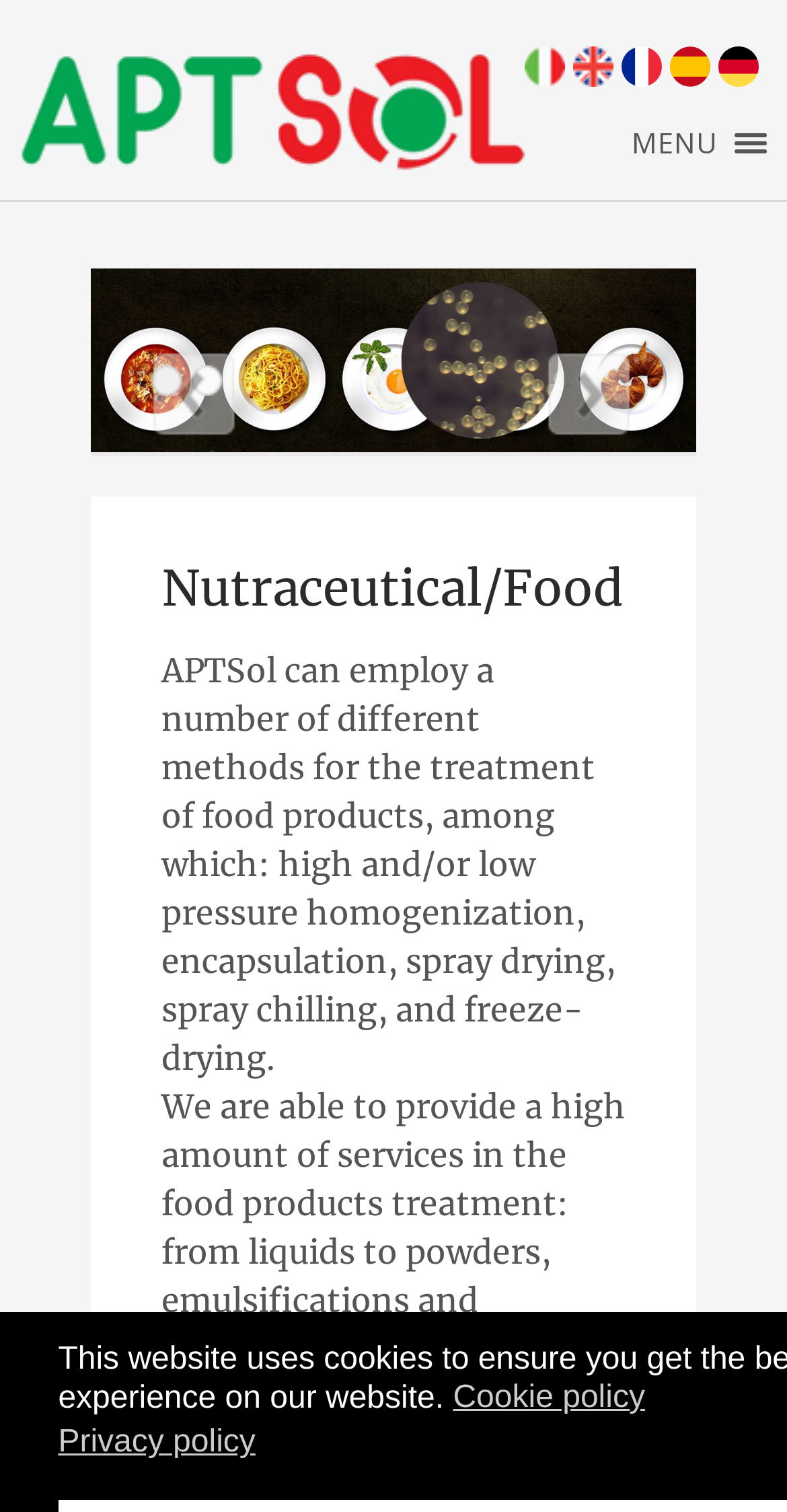Locate the coordinates of the bounding box for the clickable region that fulfills this instruction: "View Fashion".

None